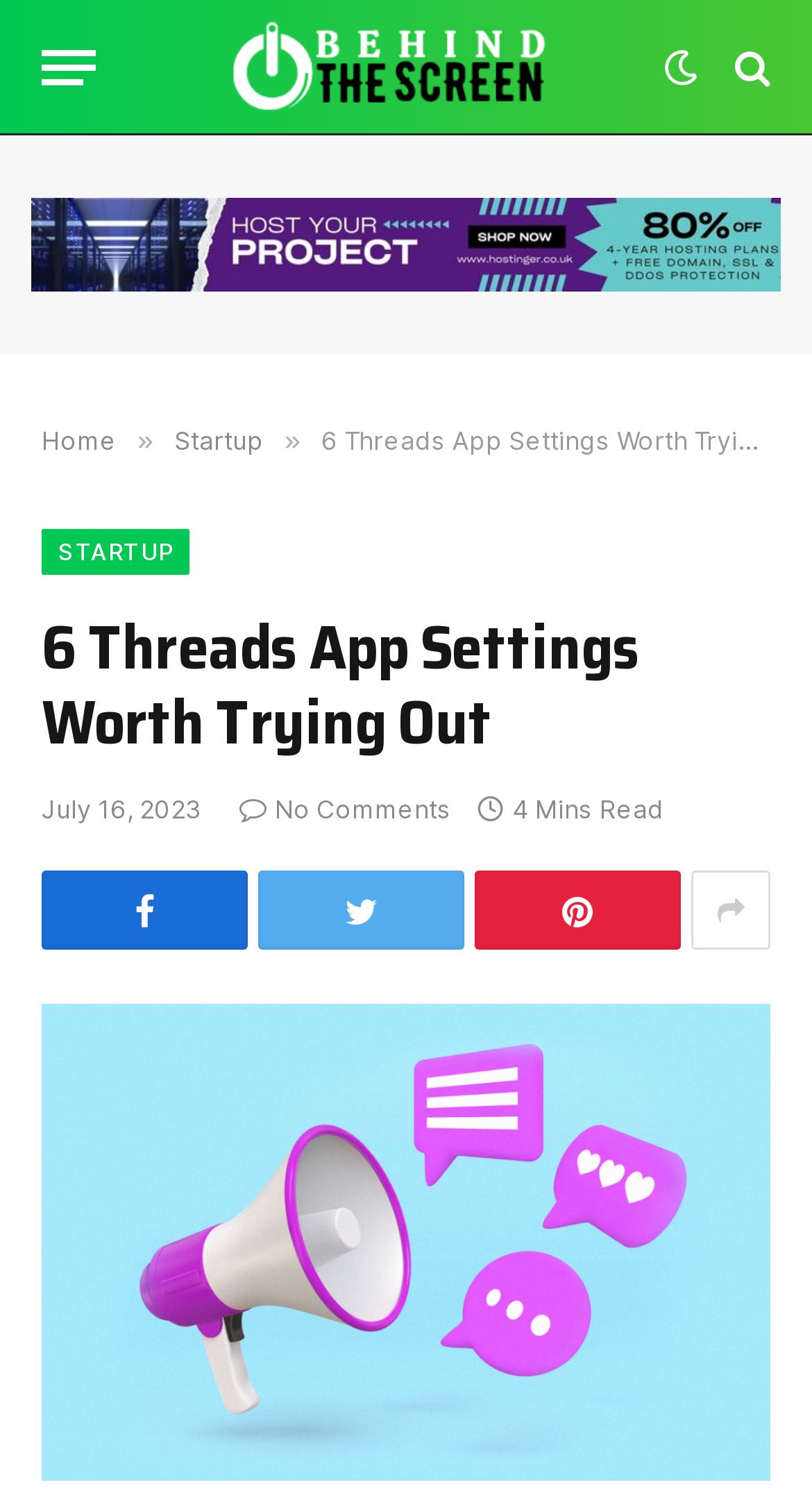Identify the bounding box coordinates for the UI element described as: "title="Show More Social Sharing"". The coordinates should be provided as four floats between 0 and 1: [left, top, right, bottom].

[0.851, 0.582, 0.949, 0.635]